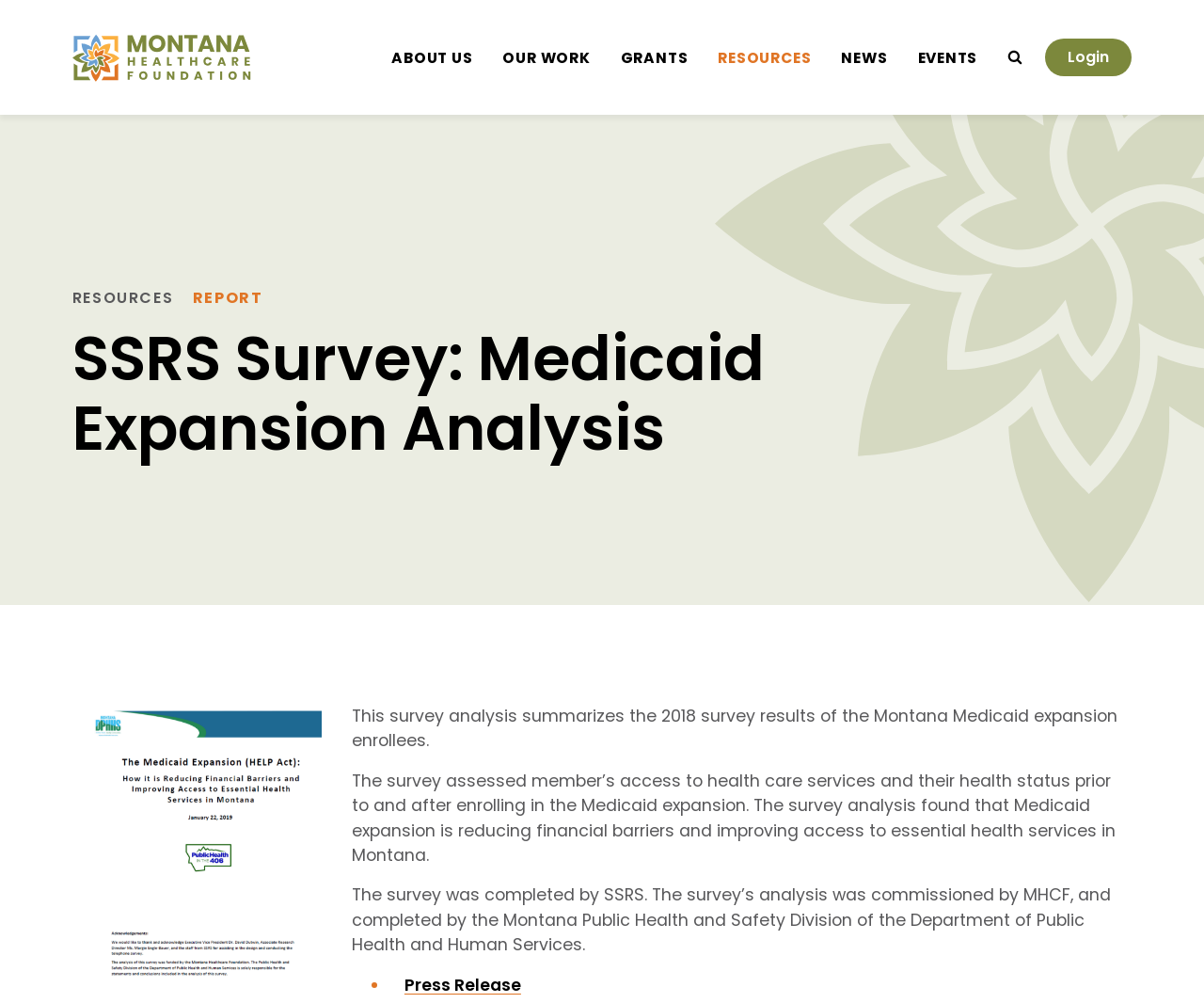Give a complete and precise description of the webpage's appearance.

The webpage is about the Montana Medicaid expansion analysis, specifically the 2018 survey results. At the top left, there is a link to the Montana Healthcare Foundation, accompanied by an image. Below this, there is a navigation menu with links to "ABOUT US", "OUR WORK", "GRANTS", "RESOURCES", "NEWS", "EVENTS", and "Search" with an accompanying image. The "Search" link is located at the top right corner. Next to it is a "Login" link.

On the left side, there is a secondary navigation menu with links to "RESOURCES" and a heading "REPORT". The main content of the webpage is headed by "SSRS Survey: Medicaid Expansion Analysis", which is a large heading that spans almost the entire width of the page. Below this heading, there are three paragraphs of text that summarize the survey analysis, including the survey's objectives, findings, and commissioners.

At the bottom of the page, there is a list with a single item, marked by a bullet point, which is a link to a "Press Release". Overall, the webpage has a simple and organized layout, with clear headings and concise text that effectively conveys the information about the survey analysis.